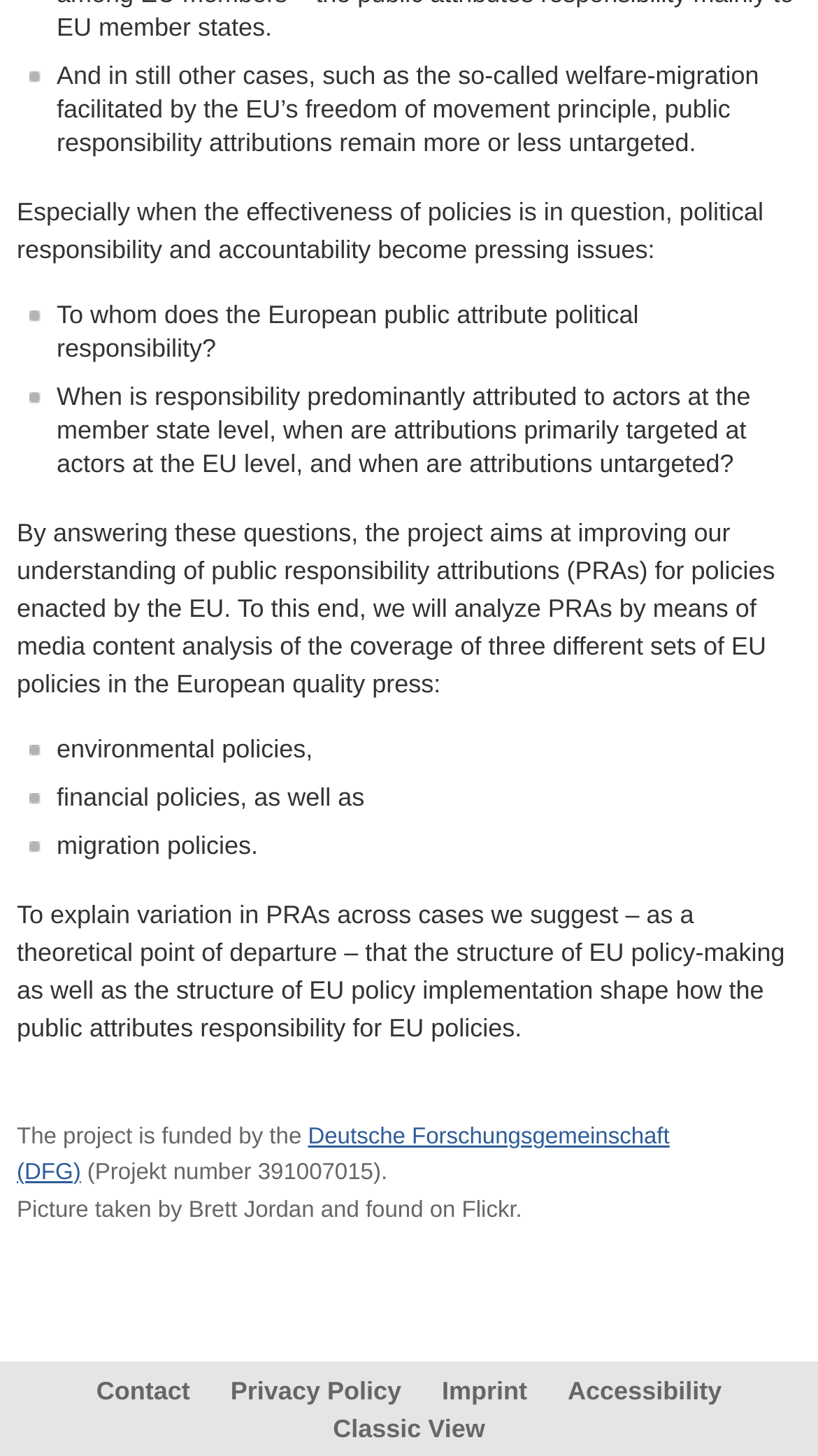What type of analysis is used in the project?
Refer to the image and give a detailed answer to the query.

The project uses media content analysis to analyze public responsibility attributions, as mentioned in the text 'we will analyze PRAs by means of media content analysis of the coverage of three different sets of EU policies in the European quality press'.